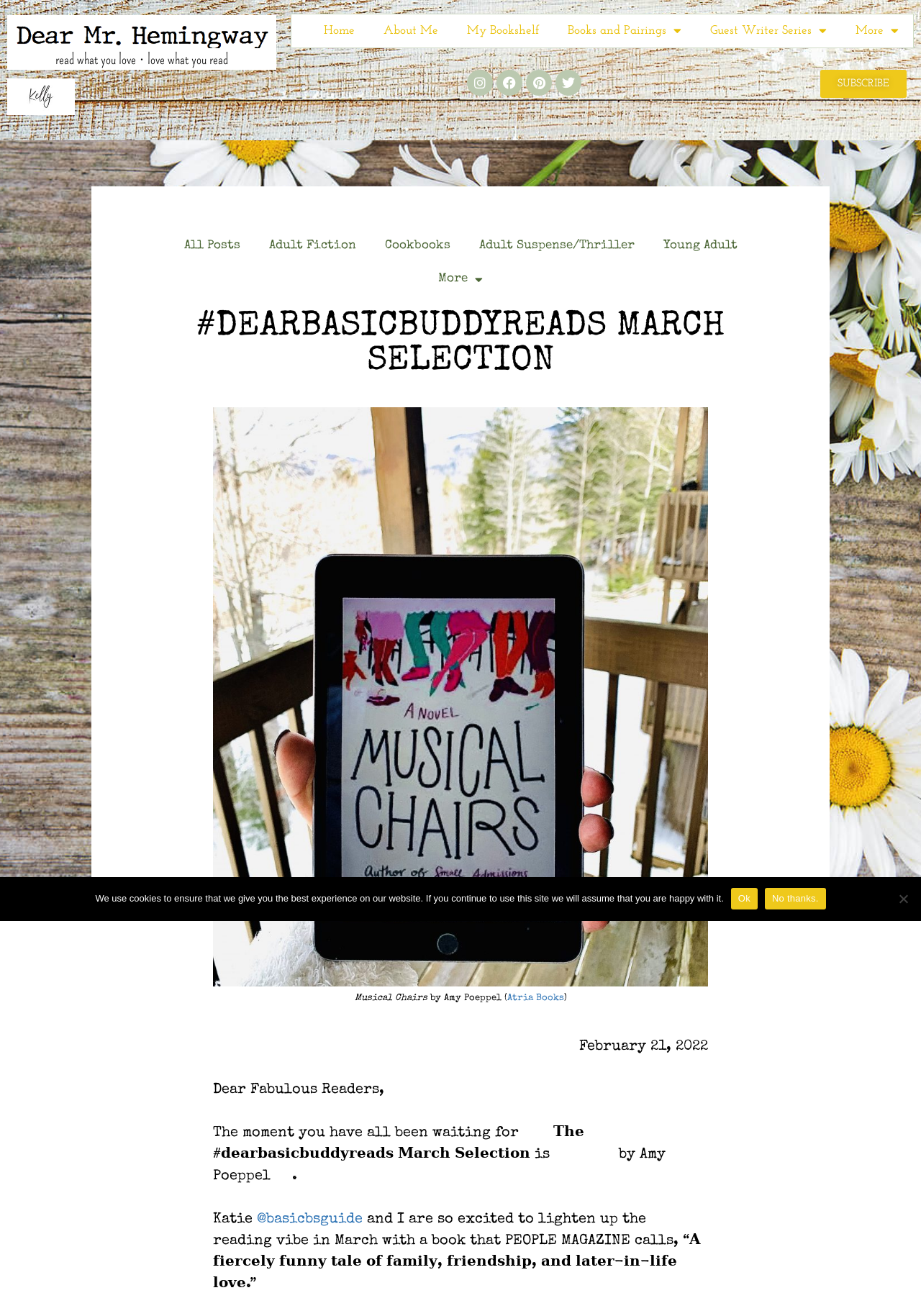Please give a concise answer to this question using a single word or phrase: 
What is the category of the book 'Adult Suspense/Thriller'?

Book category